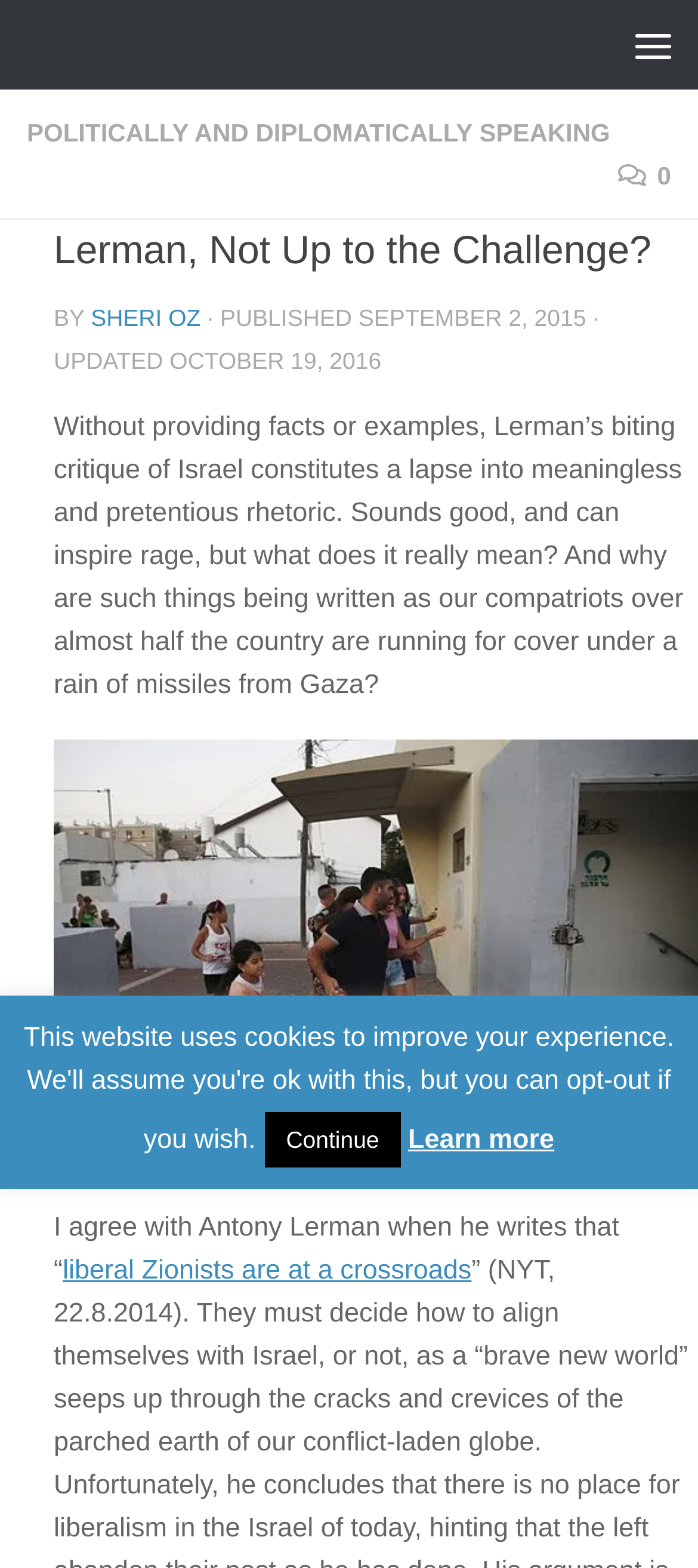Use the details in the image to answer the question thoroughly: 
What is the author's name?

The author's name can be found in the section that displays the publication information, where it says 'BY Sheri Oz'.